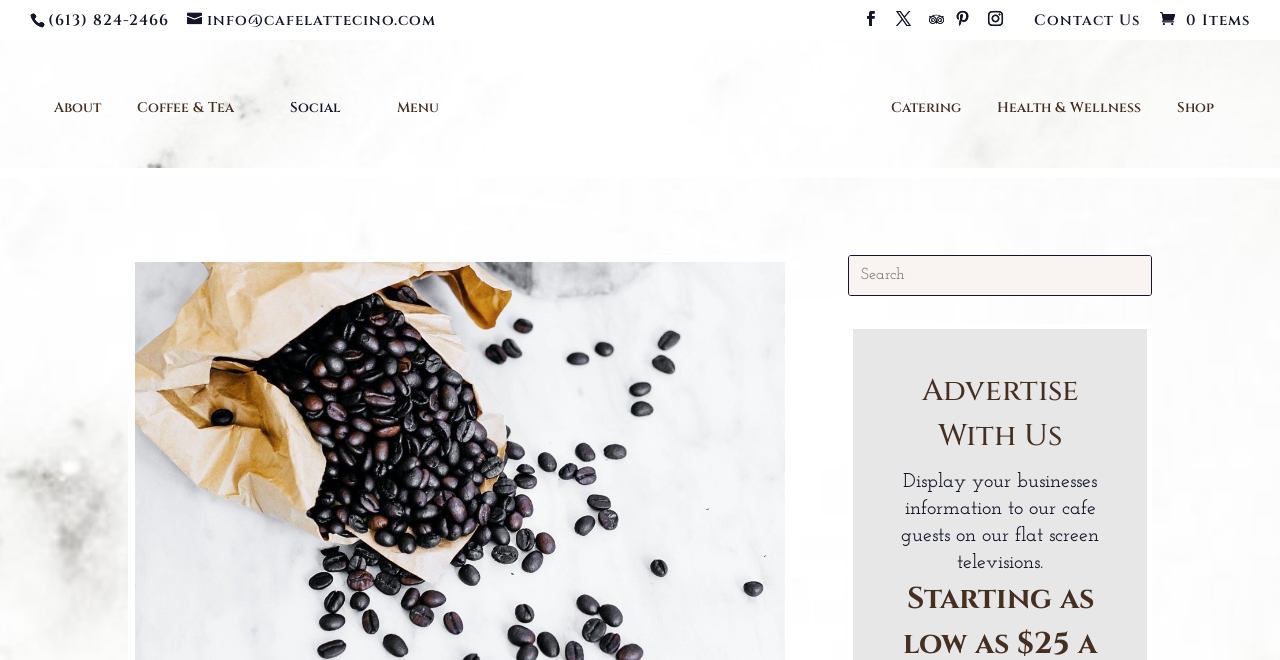Please identify the bounding box coordinates of the element's region that needs to be clicked to fulfill the following instruction: "Learn about catering services". The bounding box coordinates should consist of four float numbers between 0 and 1, i.e., [left, top, right, bottom].

[0.696, 0.153, 0.751, 0.174]